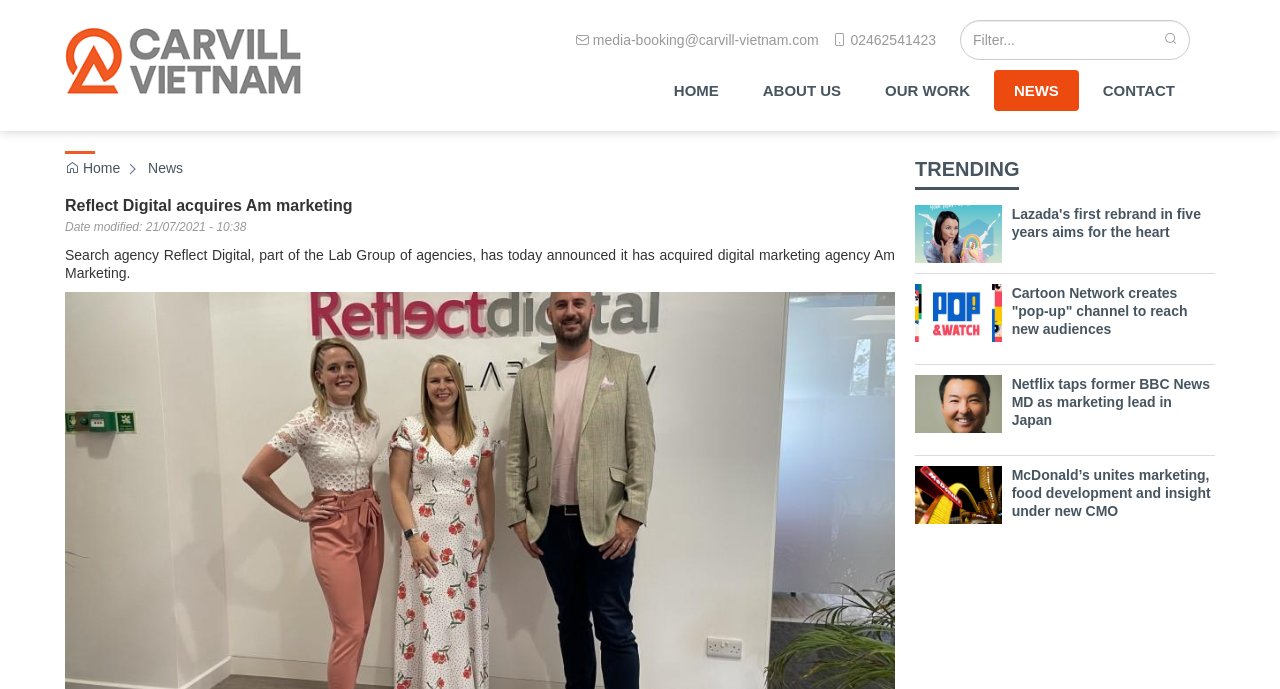Can you specify the bounding box coordinates of the area that needs to be clicked to fulfill the following instruction: "Filter news"?

[0.75, 0.029, 0.93, 0.087]